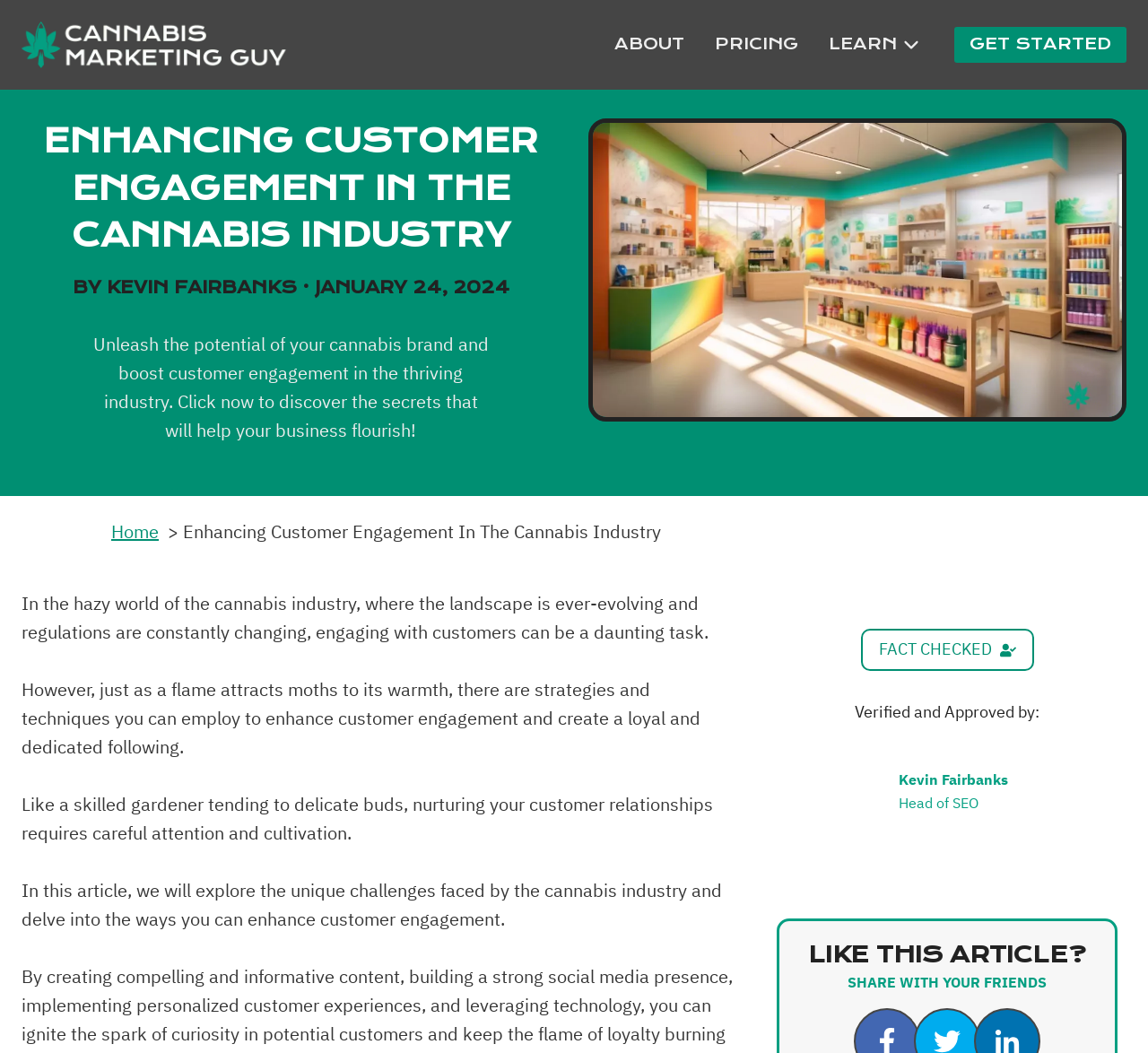Please find the bounding box for the UI component described as follows: "Archives".

None